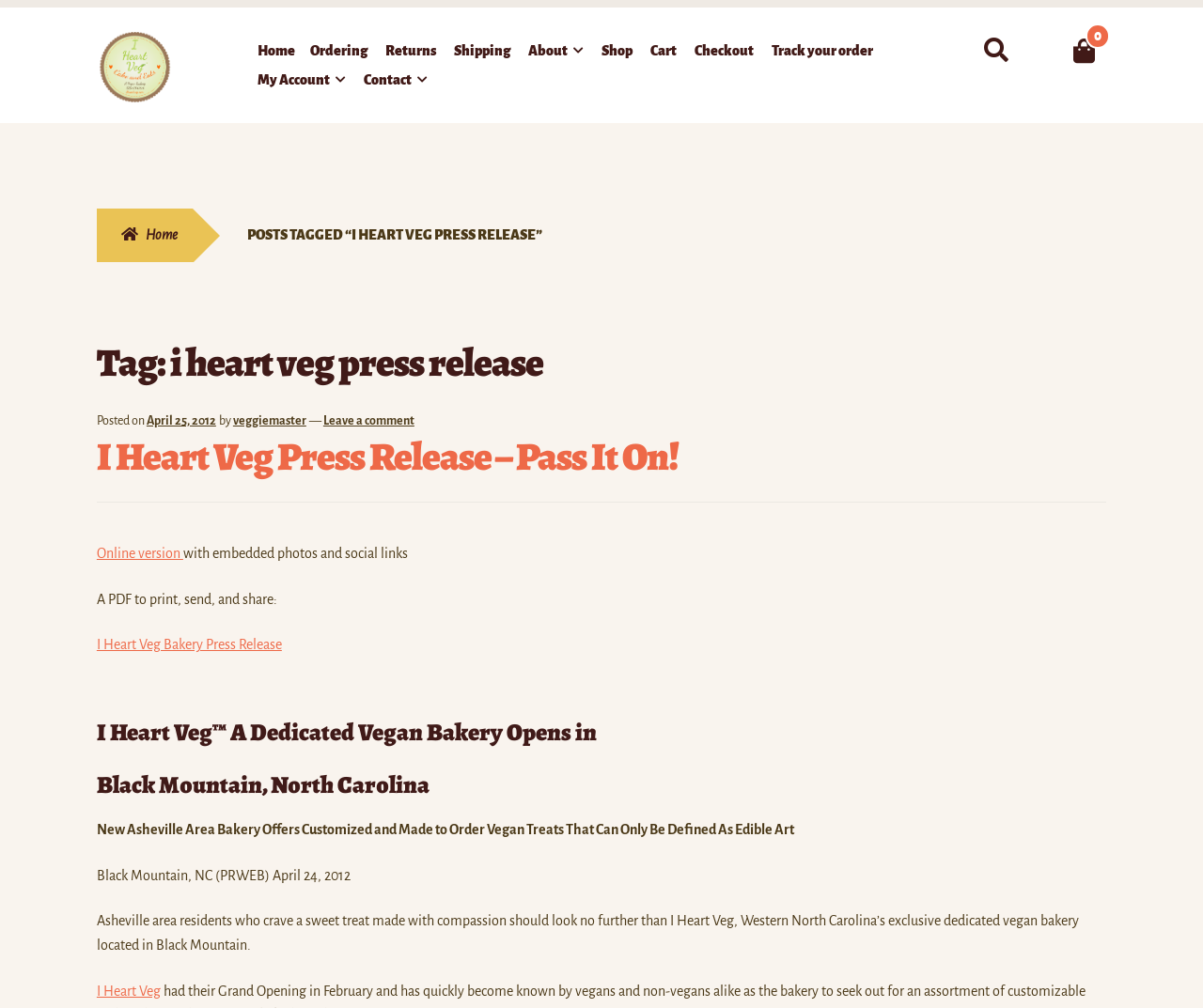Find the bounding box coordinates of the element you need to click on to perform this action: 'read the press release'. The coordinates should be represented by four float values between 0 and 1, in the format [left, top, right, bottom].

[0.08, 0.429, 0.92, 0.477]